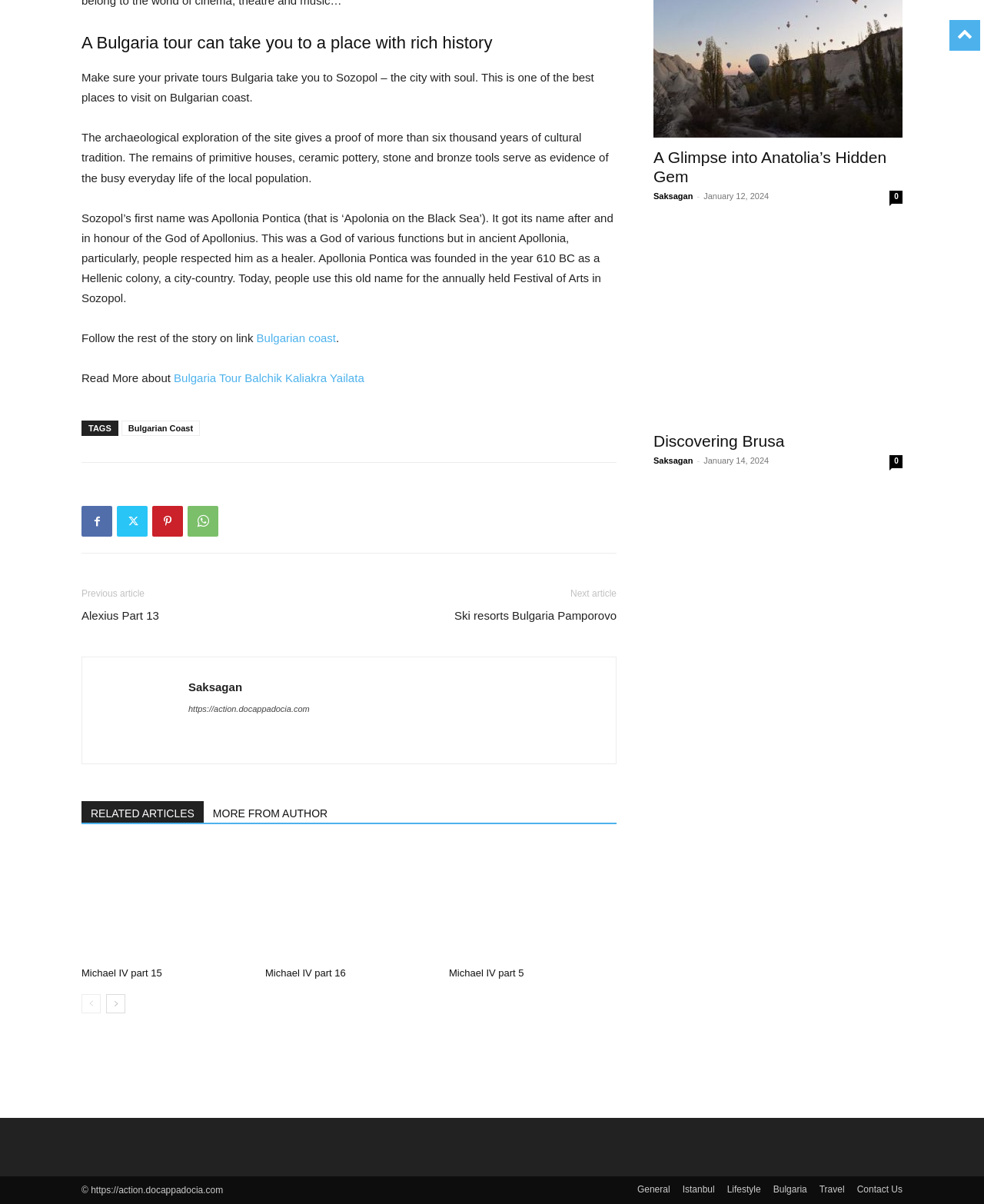Please indicate the bounding box coordinates for the clickable area to complete the following task: "Visit the Bulgarian coast". The coordinates should be specified as four float numbers between 0 and 1, i.e., [left, top, right, bottom].

[0.261, 0.275, 0.341, 0.286]